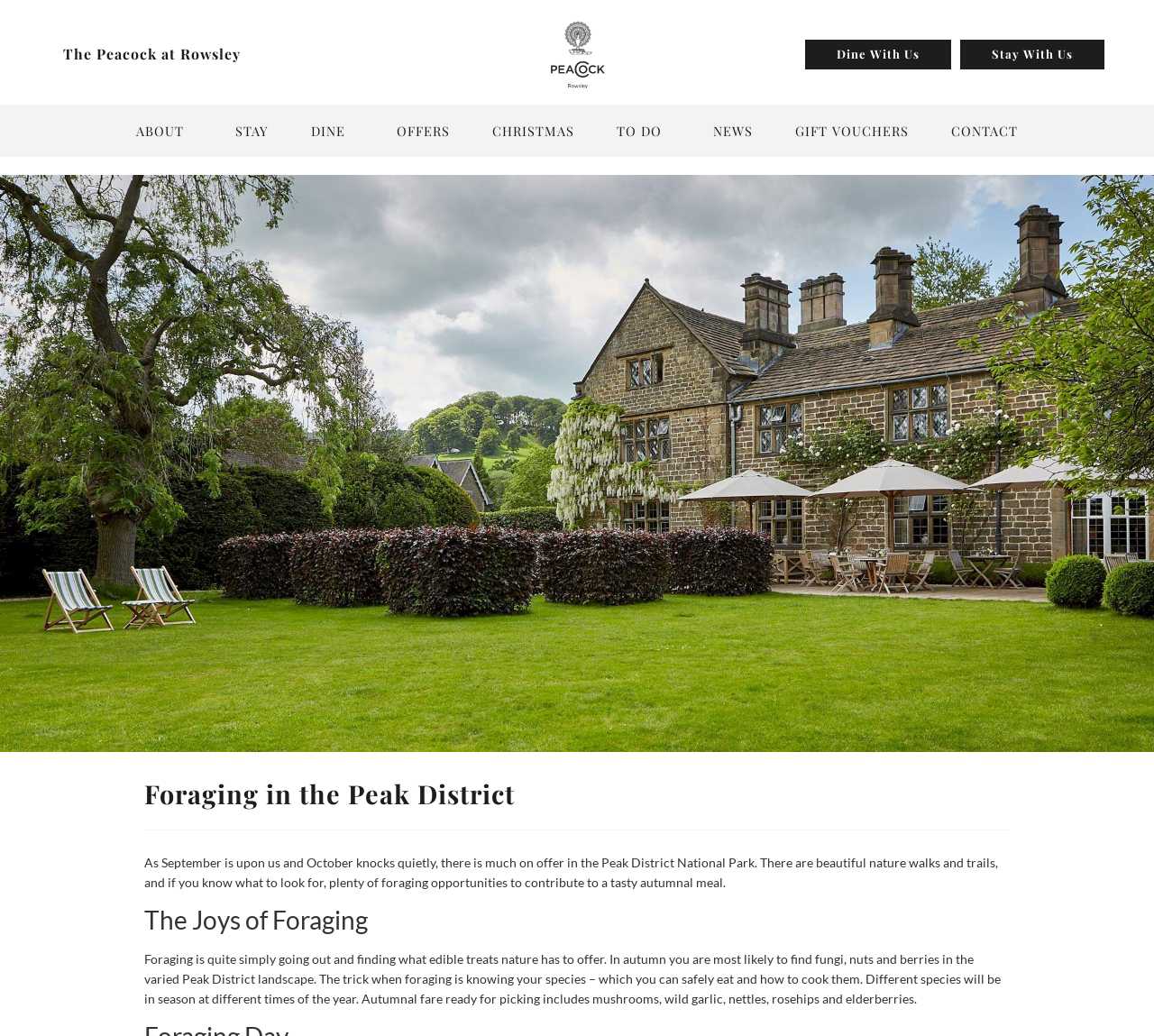Please determine the bounding box coordinates of the section I need to click to accomplish this instruction: "Click on 'ABOUT'".

[0.102, 0.106, 0.183, 0.146]